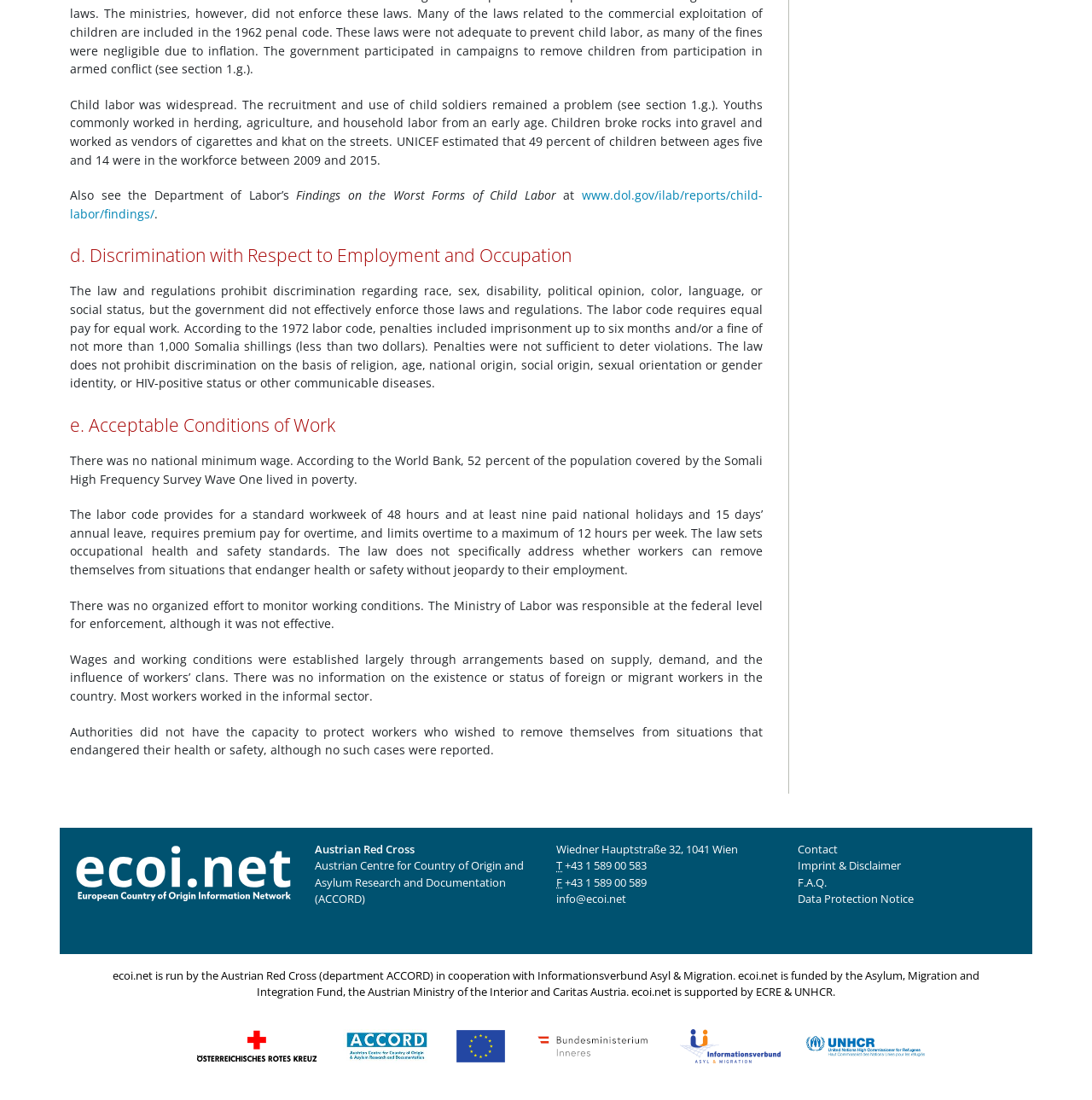Carefully observe the image and respond to the question with a detailed answer:
What is the name of the organization that runs the website?

According to the StaticText element with OCR text 'ecoi.net is run by the Austrian Red Cross (department ACCORD) in cooperation with Informationsverbund Asyl & Migration.', the website is run by the Austrian Red Cross.